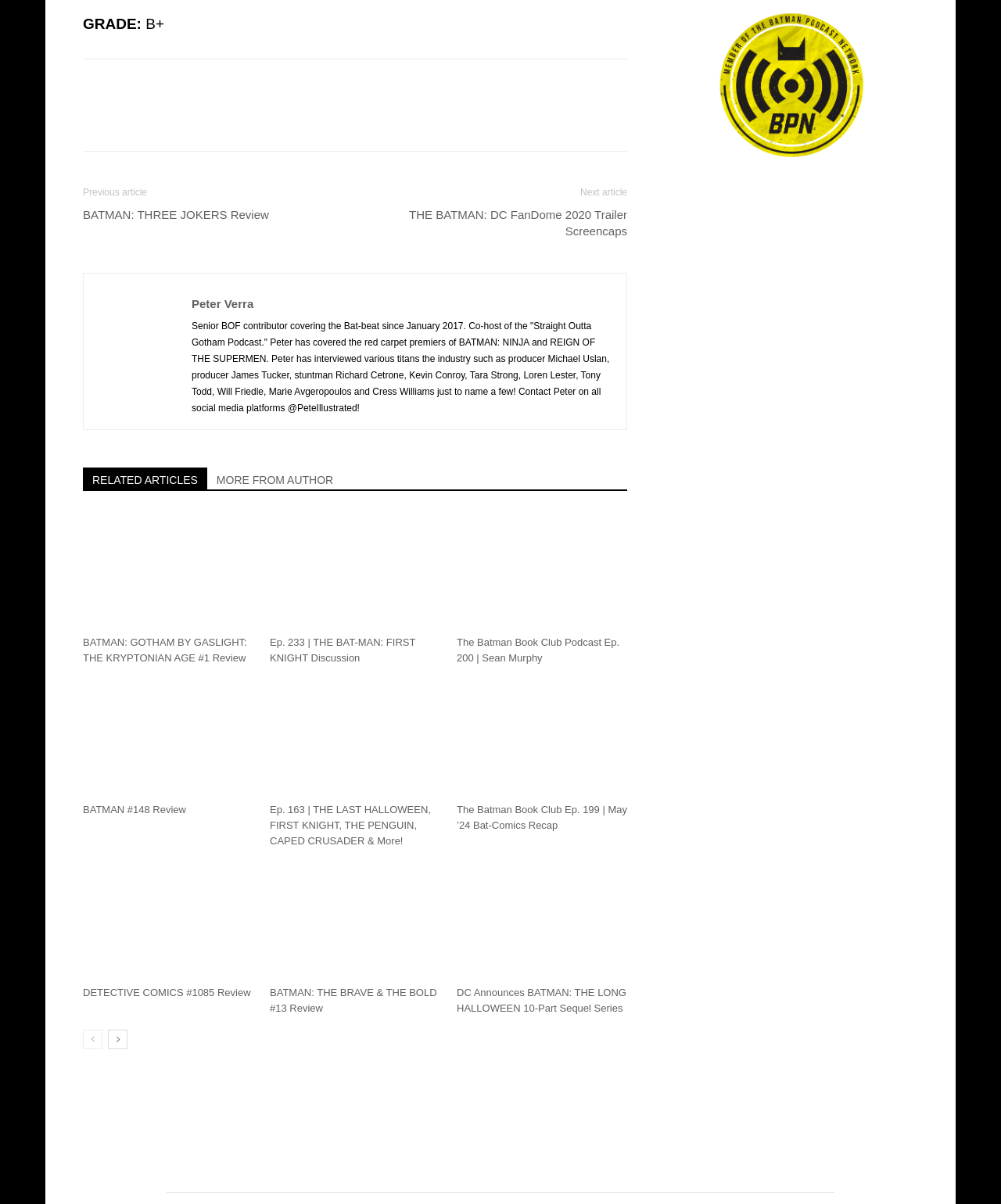Find the bounding box coordinates of the area that needs to be clicked in order to achieve the following instruction: "View PORTRAIT". The coordinates should be specified as four float numbers between 0 and 1, i.e., [left, top, right, bottom].

None